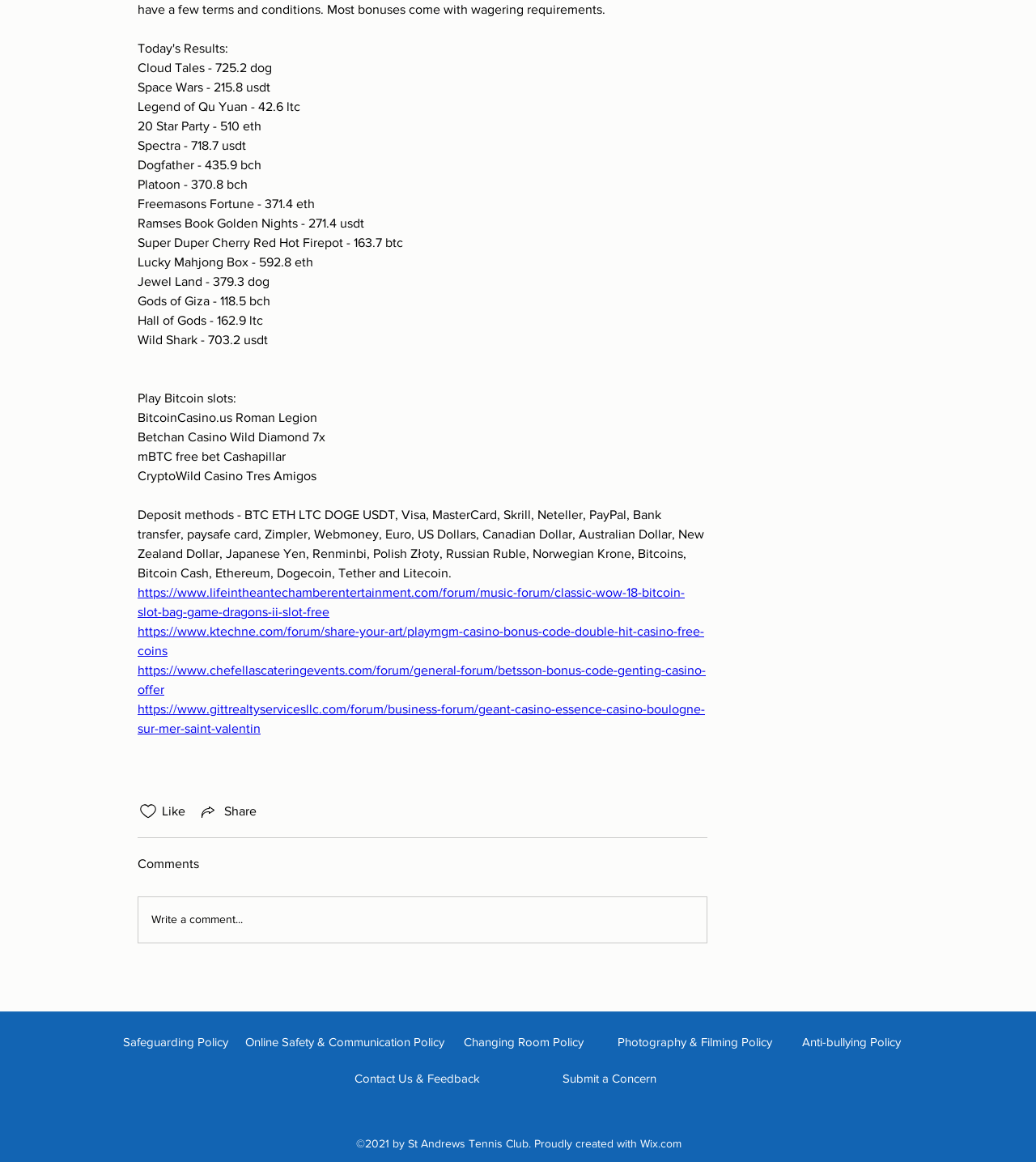How many links are provided at the bottom of the webpage?
Provide a detailed and extensive answer to the question.

There are 7 links provided at the bottom of the webpage, including 'Safeguarding Policy', 'Online Safety & Communication Policy', 'Changing Room Policy', 'Photography & Filming Policy', 'Anti-bullying Policy', 'Contact Us & Feedback', and 'Submit a Concern'.